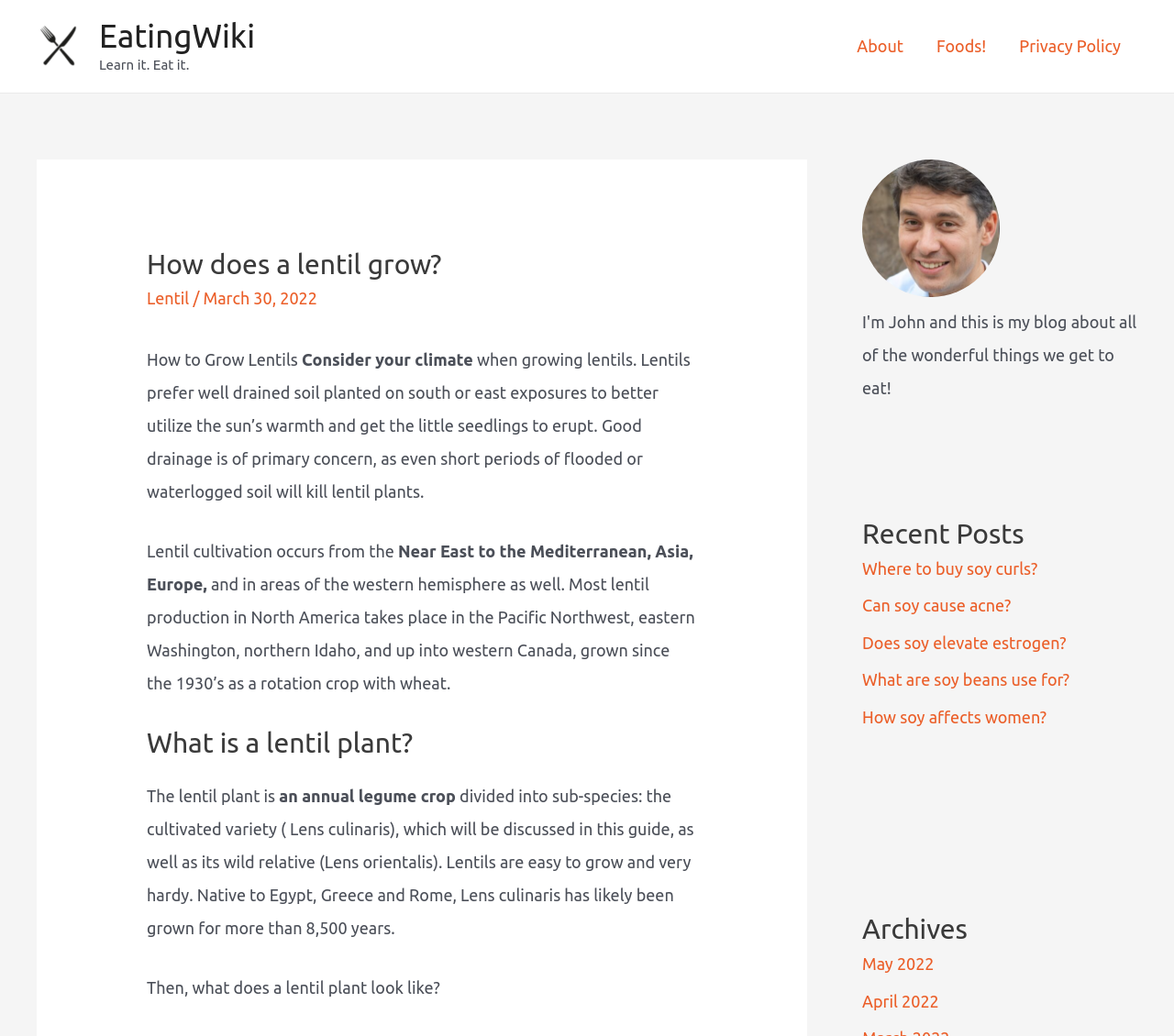From the element description: "Where to buy soy curls?", extract the bounding box coordinates of the UI element. The coordinates should be expressed as four float numbers between 0 and 1, in the order [left, top, right, bottom].

[0.734, 0.54, 0.884, 0.557]